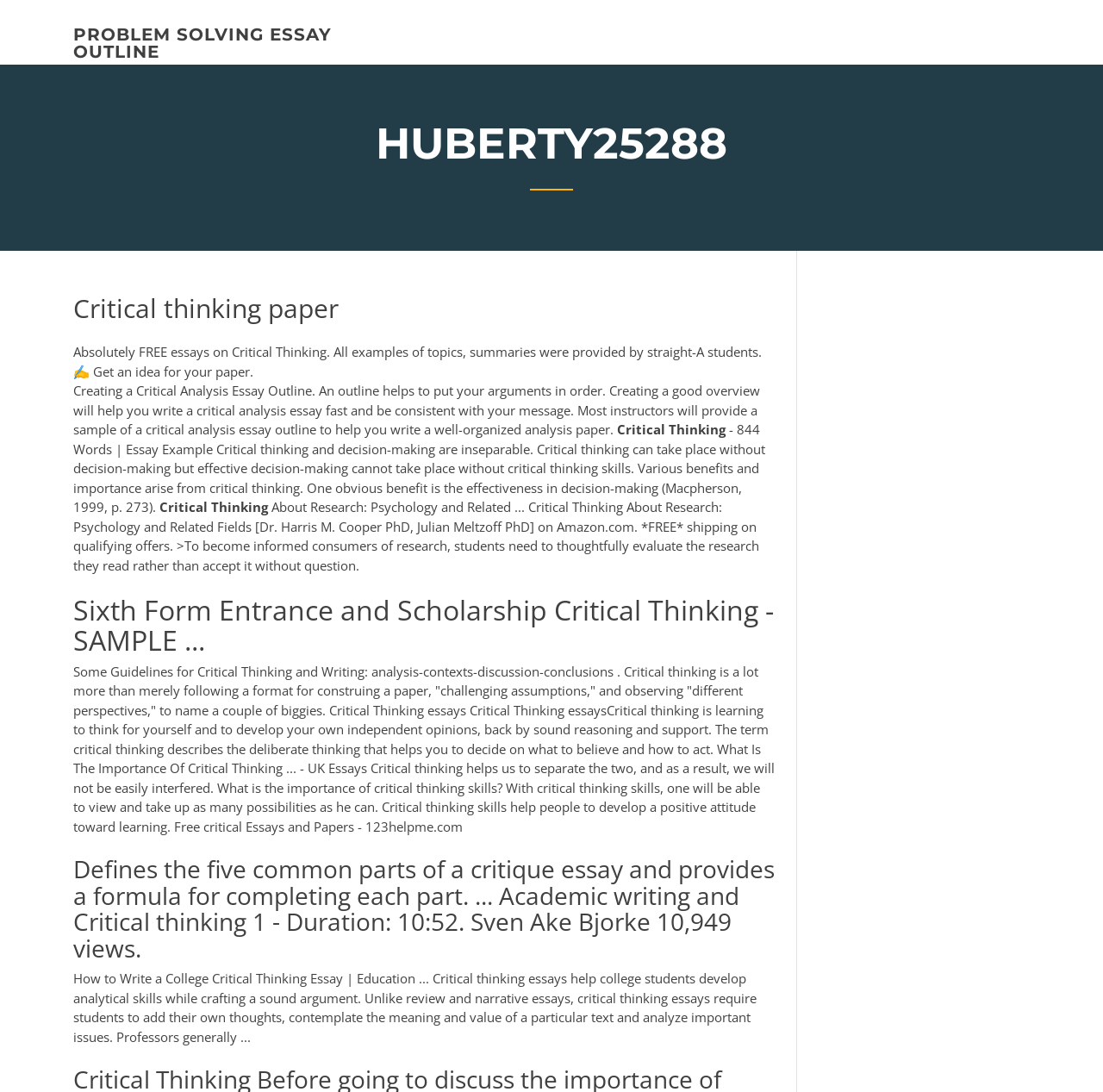Refer to the screenshot and answer the following question in detail:
What is the relationship between critical thinking and decision-making?

Based on the static text element, critical thinking and decision-making are inseparable, and effective decision-making cannot take place without critical thinking skills.